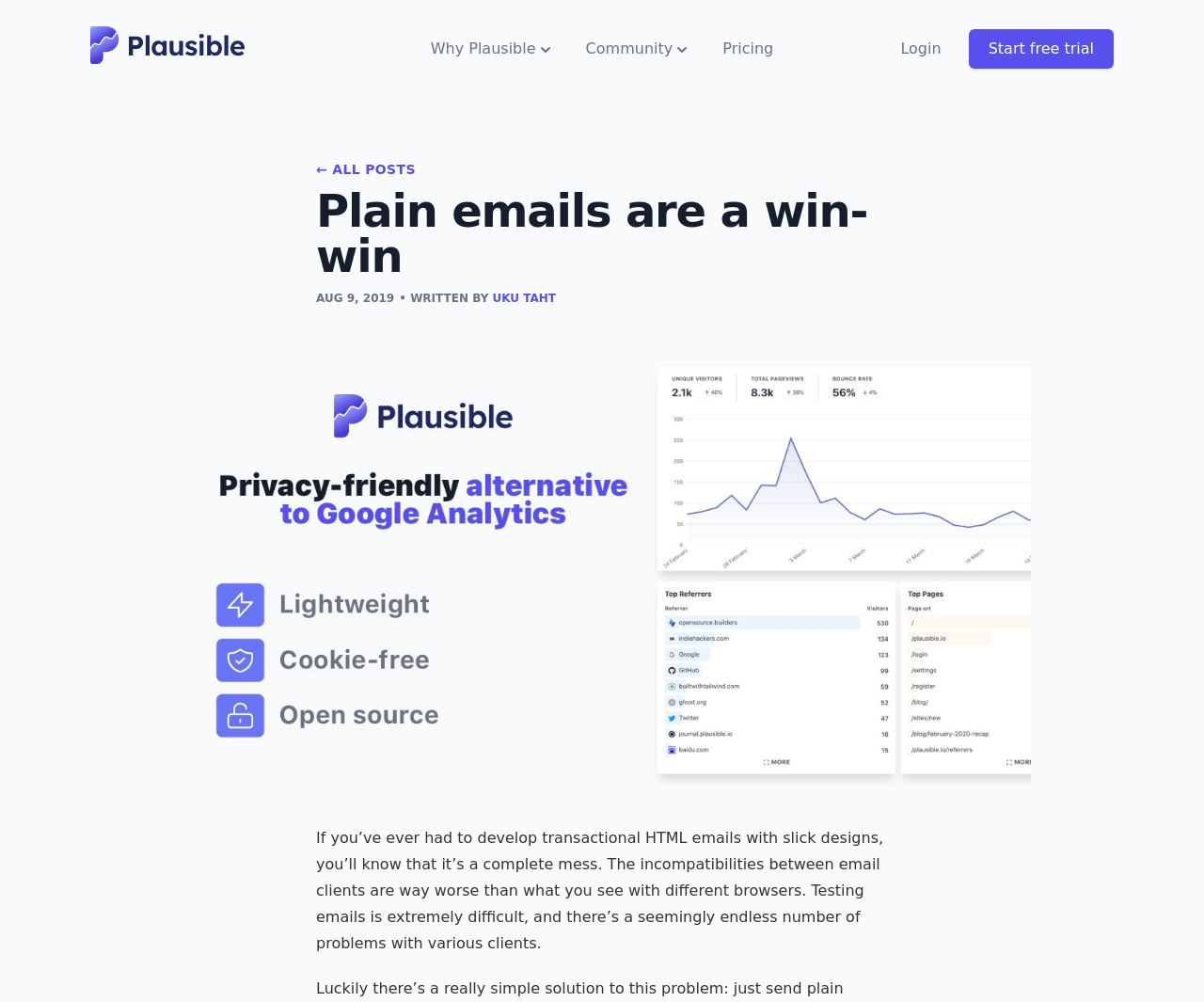What is the topic of the blog post? Please answer the question using a single word or phrase based on the image.

Transactional HTML emails